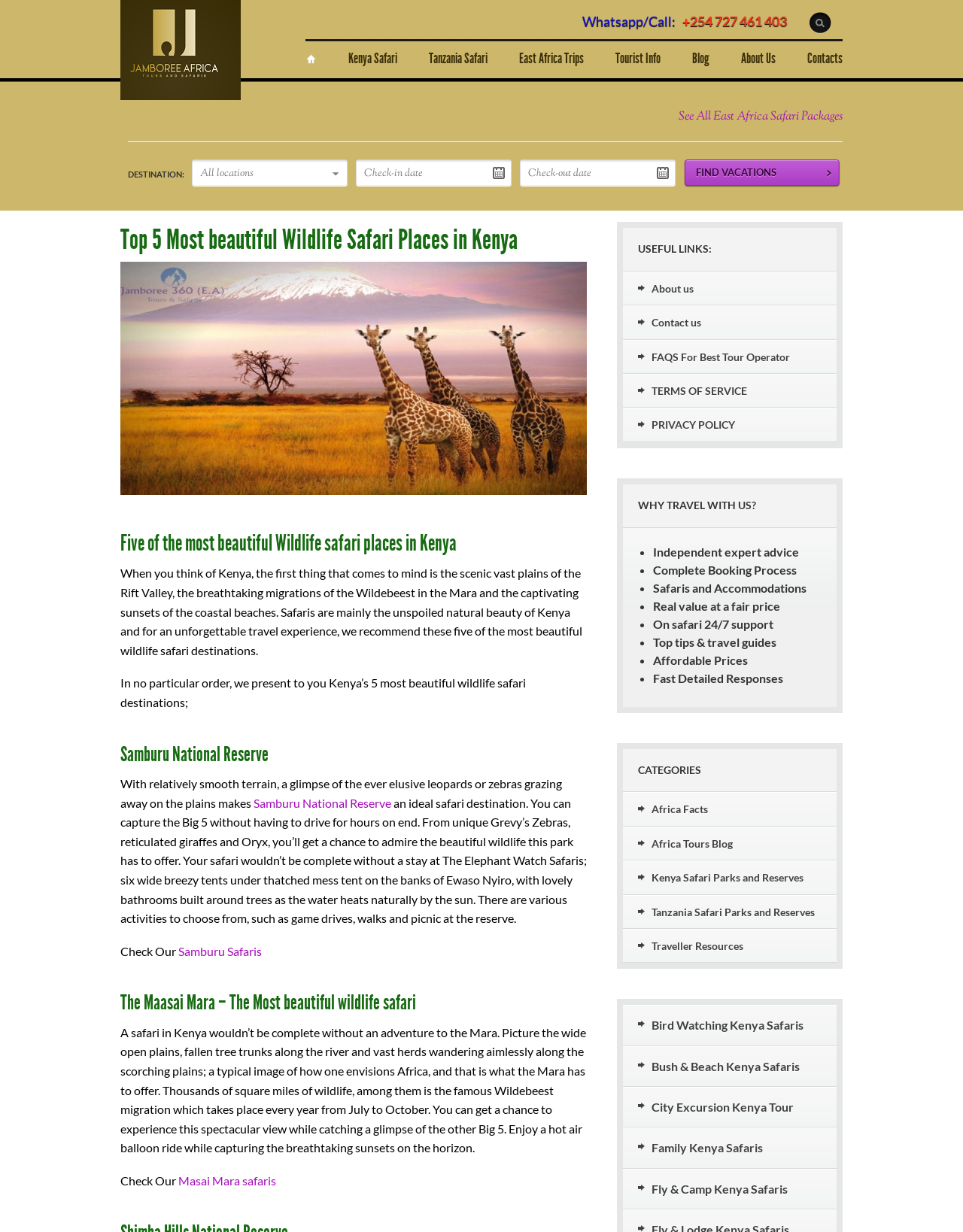Find the bounding box coordinates for the area you need to click to carry out the instruction: "Check out the Maasai Mara safari". The coordinates should be four float numbers between 0 and 1, indicated as [left, top, right, bottom].

[0.185, 0.952, 0.287, 0.964]